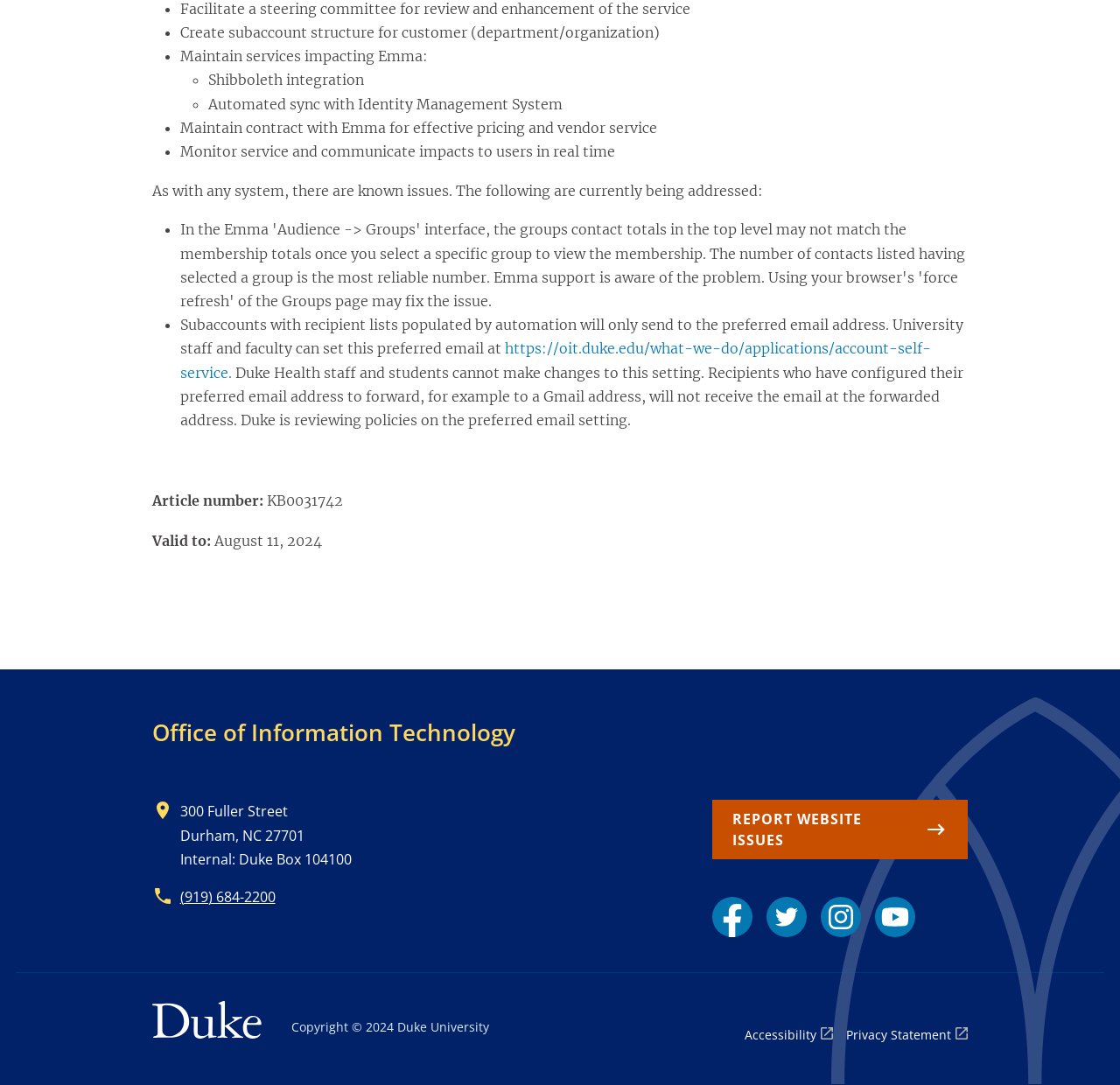Locate the bounding box coordinates of the element to click to perform the following action: 'View the article with ID KB0031742'. The coordinates should be given as four float values between 0 and 1, in the form of [left, top, right, bottom].

[0.238, 0.453, 0.306, 0.469]